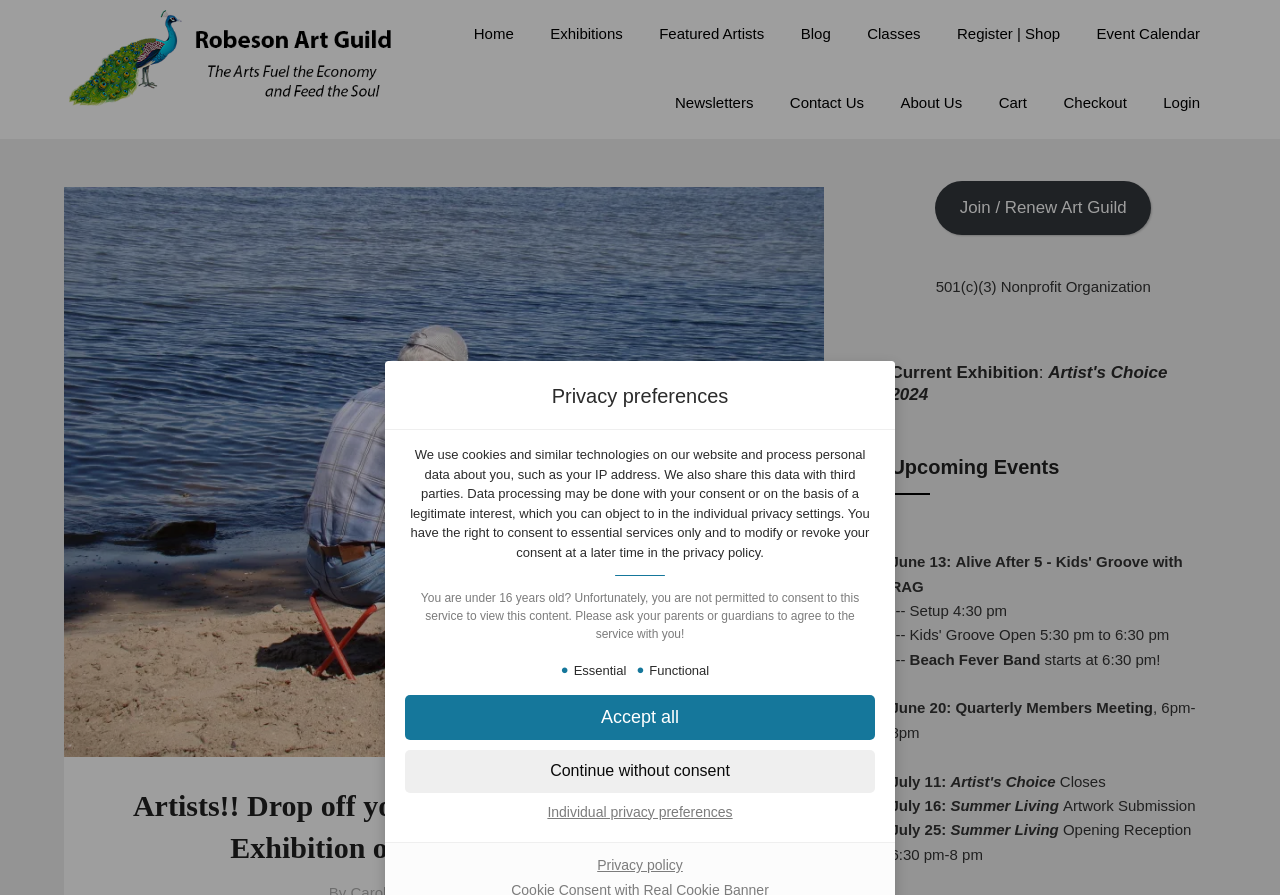Answer the following query with a single word or phrase:
How many buttons are available for managing privacy preferences?

Two